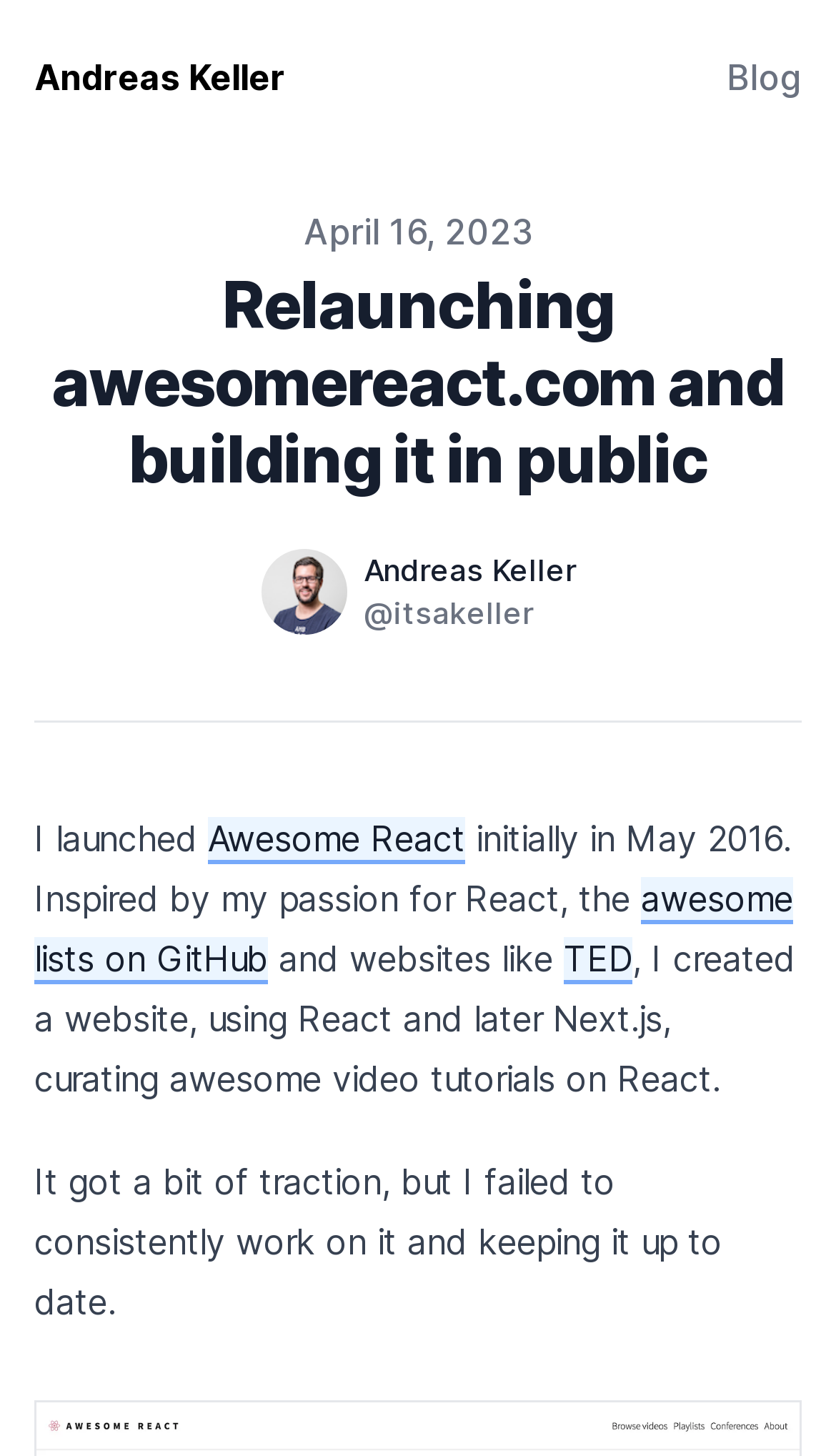Generate a comprehensive description of the webpage.

The webpage is a blog post titled "Relaunching awesomereact.com and building it in public" by Andreas Keller. At the top, there is a header section with the author's name, "Andreas Keller", and a link to the blog. Below the header, there is a description list with two sections. The first section displays the publication date, "April 16, 2023", and the second section lists the author's information, including their name and Twitter handle.

The main content of the blog post starts with a heading that repeats the title of the post. The text then describes the author's experience with launching Awesome React, a website curating video tutorials on React, in May 2016. The author mentions that the website gained some traction but was not consistently updated. The text also includes links to Awesome React and other relevant websites, such as GitHub and TED.

Throughout the page, there are several links and text sections that provide more information about the author and their project. The overall layout is organized, with clear headings and concise text, making it easy to follow the author's narrative.